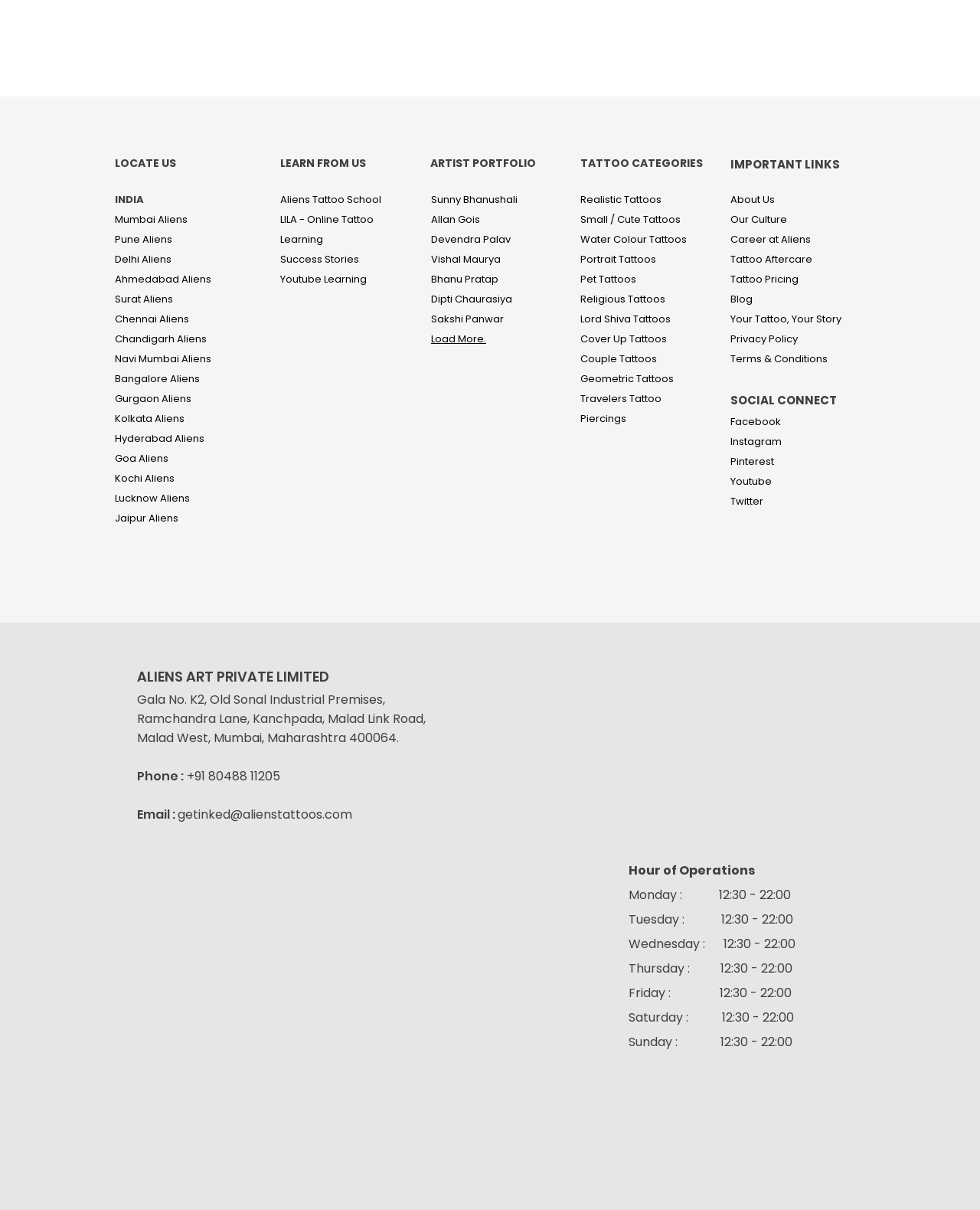Identify and provide the bounding box coordinates of the UI element described: "parent_node: ALIENS ART PRIVATE LIMITED". The coordinates should be formatted as [left, top, right, bottom], with each number being a float between 0 and 1.

[0.14, 0.711, 0.61, 0.889]